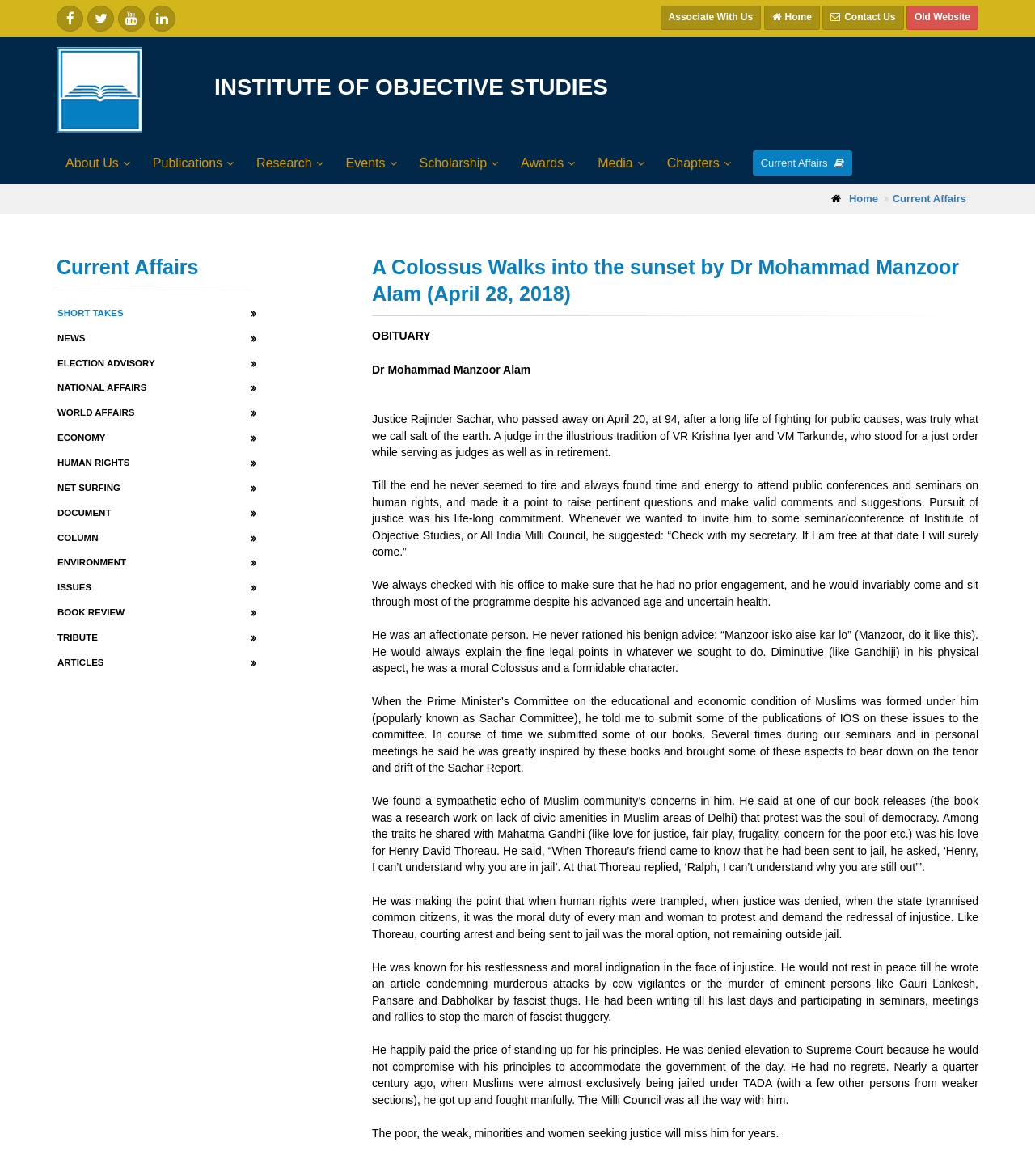Highlight the bounding box coordinates of the region I should click on to meet the following instruction: "Click the 'Associate With Us' link".

[0.638, 0.005, 0.735, 0.025]